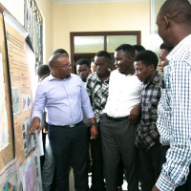What is the instructor doing?
Provide a fully detailed and comprehensive answer to the question.

The instructor is standing in front of the display board, pointing to specific details on the geological maps. This suggests that the instructor is actively engaging with the students, encouraging discussion and highlighting important information.